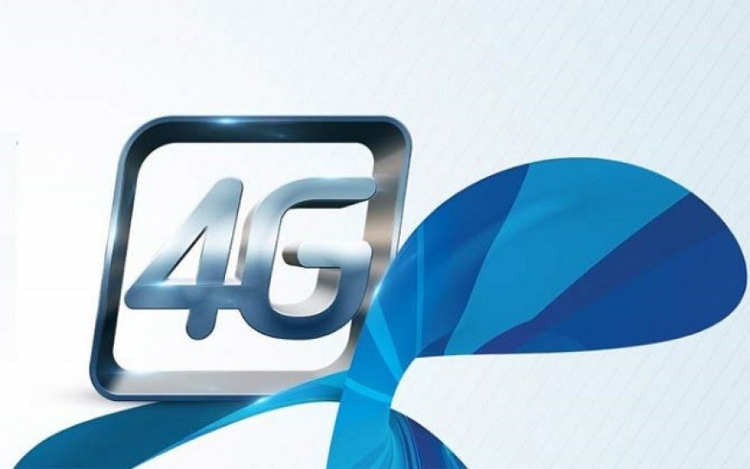Answer briefly with one word or phrase:
What is the theme conveyed by the logo design?

Technological advancement and connectivity